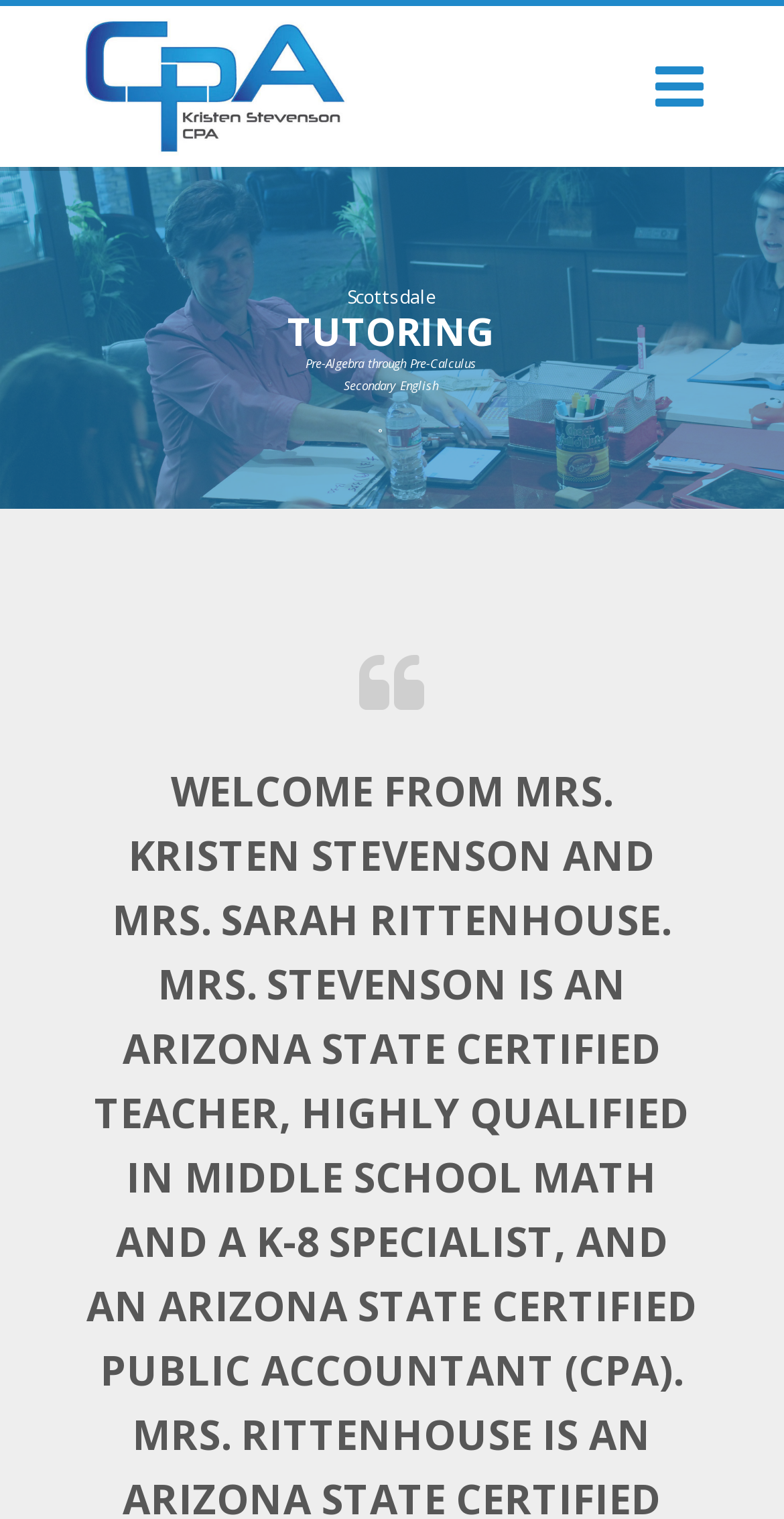Using the information in the image, could you please answer the following question in detail:
What is the location of Kristen Stevenson's tutoring service?

The webpage has a static text 'Scottsdale' which suggests that Kristen Stevenson's tutoring service is located in Scottsdale.